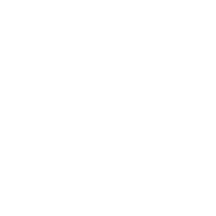Detail the scene shown in the image extensively.

The image depicts an icon representing an author or a figure of authority, possibly symbolizing expertise or a source of knowledge. Positioned within a section titled "Client's Feedback," this visual element enhances the credibility of the testimonials presented. Below the image, a quote from a satisfied customer highlights their positive experience with the service, emphasizing responsiveness and personalized attention from their account manager. The overall layout suggests a focus on customer satisfaction and quality service within a creative design and marketing context, underlining the importance of direct communication and tailored solutions in business practices.